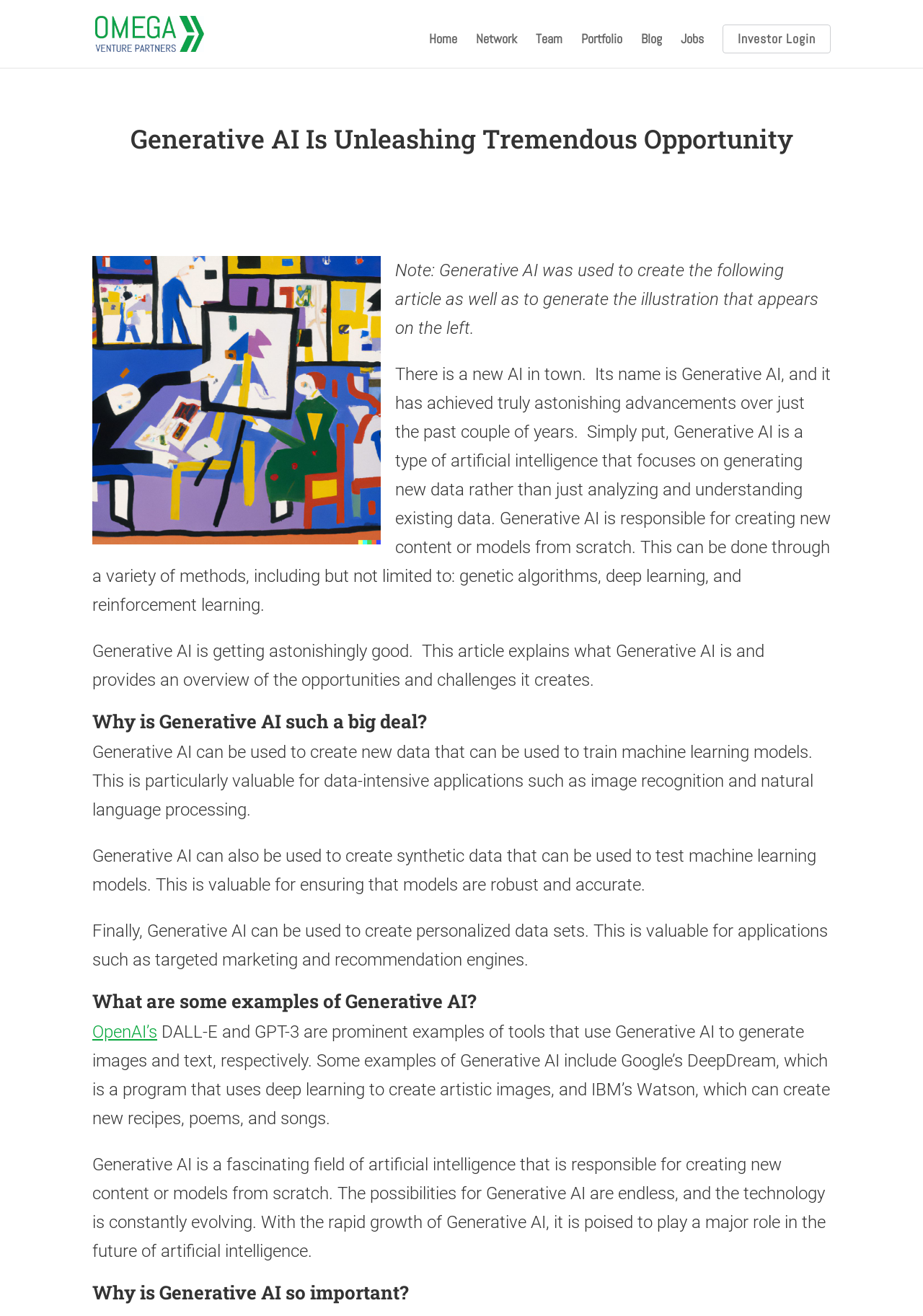Please identify the bounding box coordinates of the area I need to click to accomplish the following instruction: "Click on the 'Omega Venture Partners' link".

[0.103, 0.019, 0.221, 0.031]